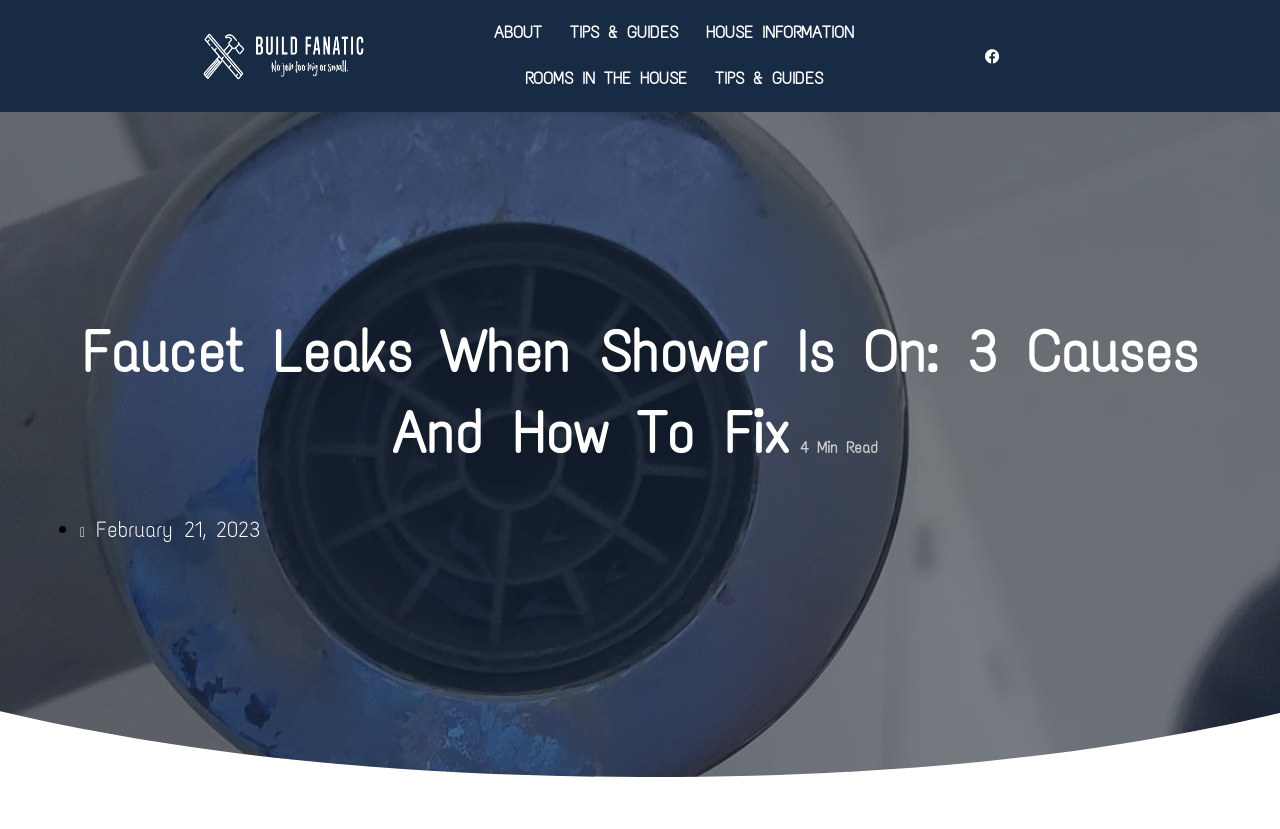Using the provided element description "Rooms in the house", determine the bounding box coordinates of the UI element.

[0.399, 0.068, 0.547, 0.123]